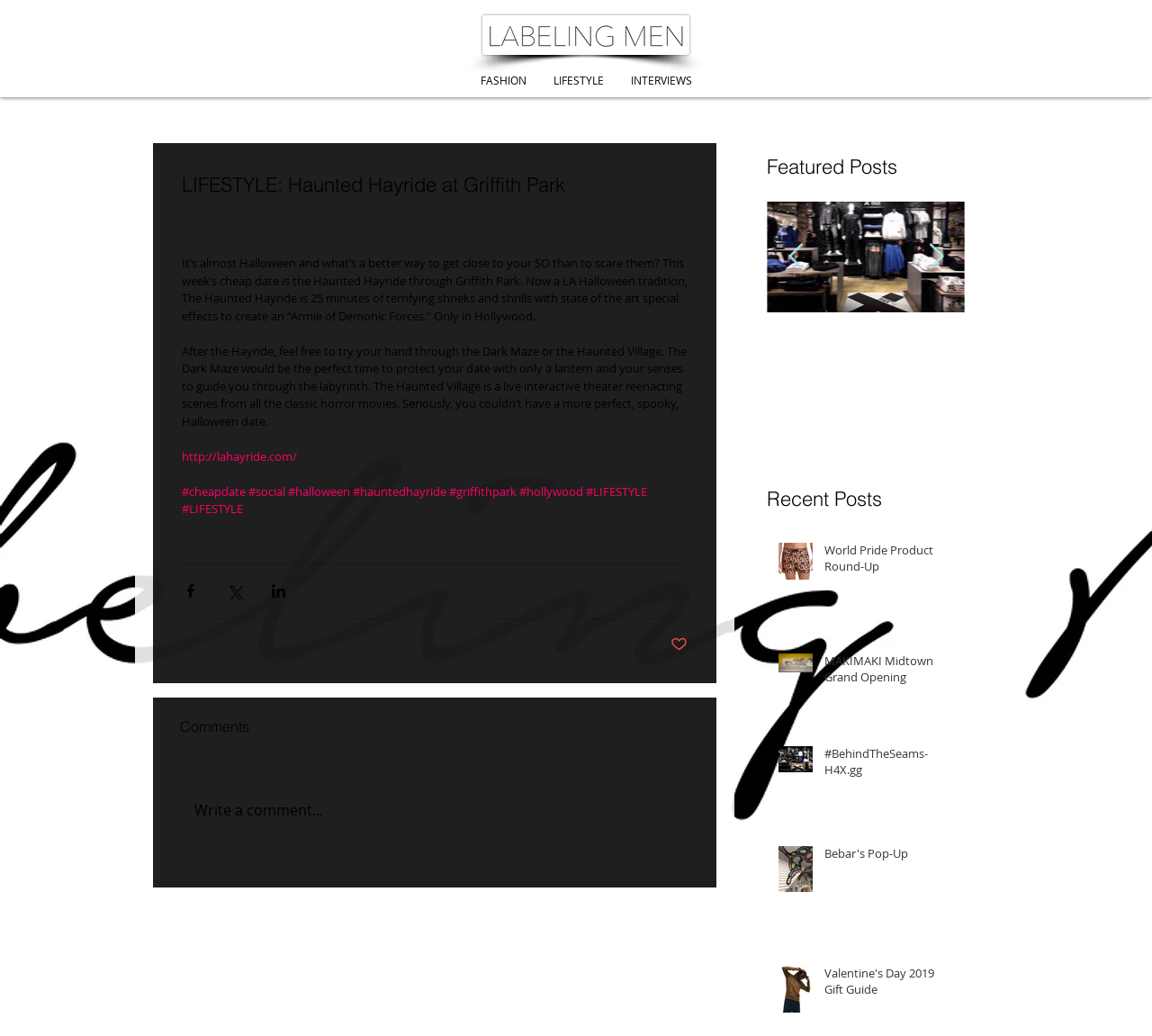What is the purpose of the Haunted Hayride?
Analyze the image and provide a thorough answer to the question.

The article suggests that the Haunted Hayride is a perfect, spooky, Halloween date, implying that the purpose of the event is to provide a fun and scary experience for couples.